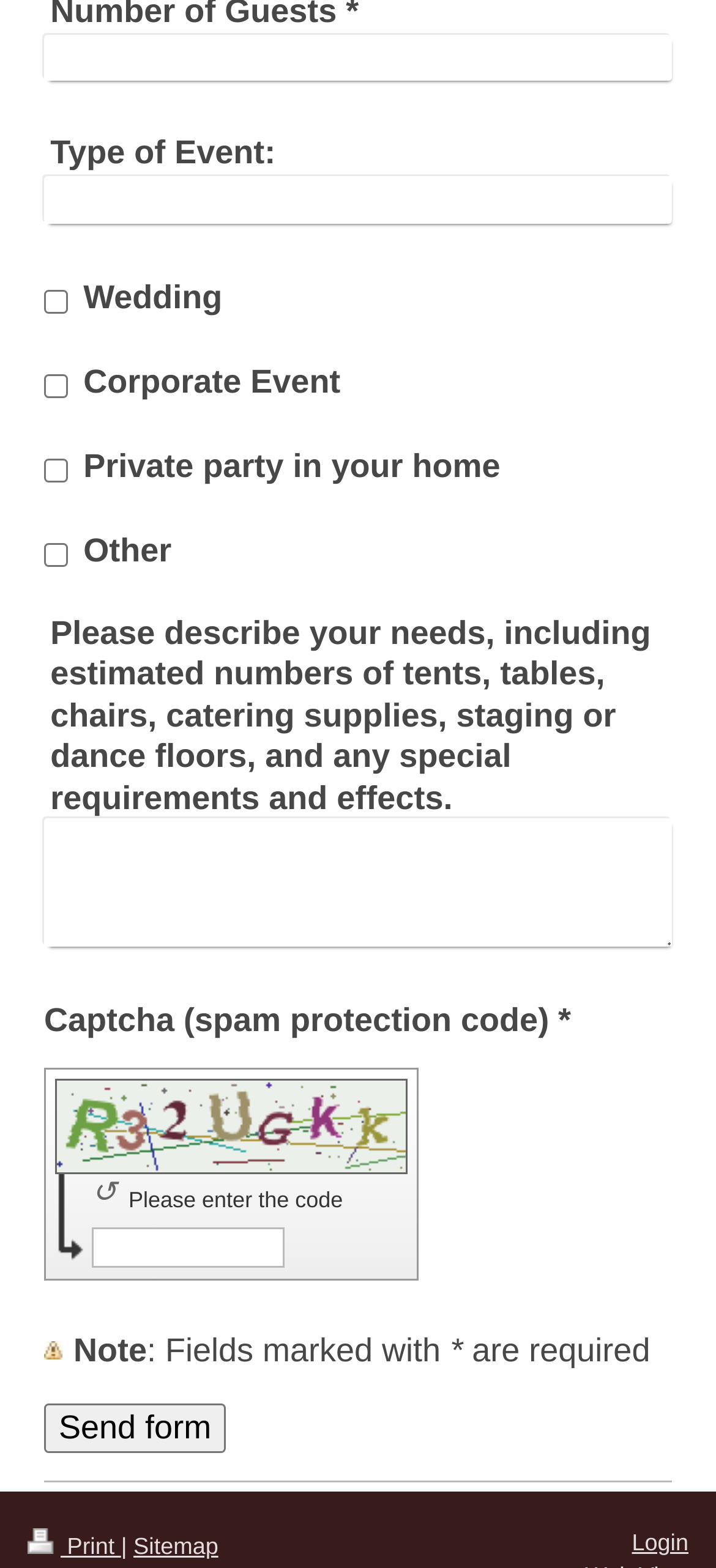What is the function of the 'Send form' button?
Can you give a detailed and elaborate answer to the question?

The 'Send form' button is a common pattern used in web forms to submit the user's input to the server. Therefore, it is likely that clicking this button will send the user's input to the server for processing, allowing the user to complete the form submission process.